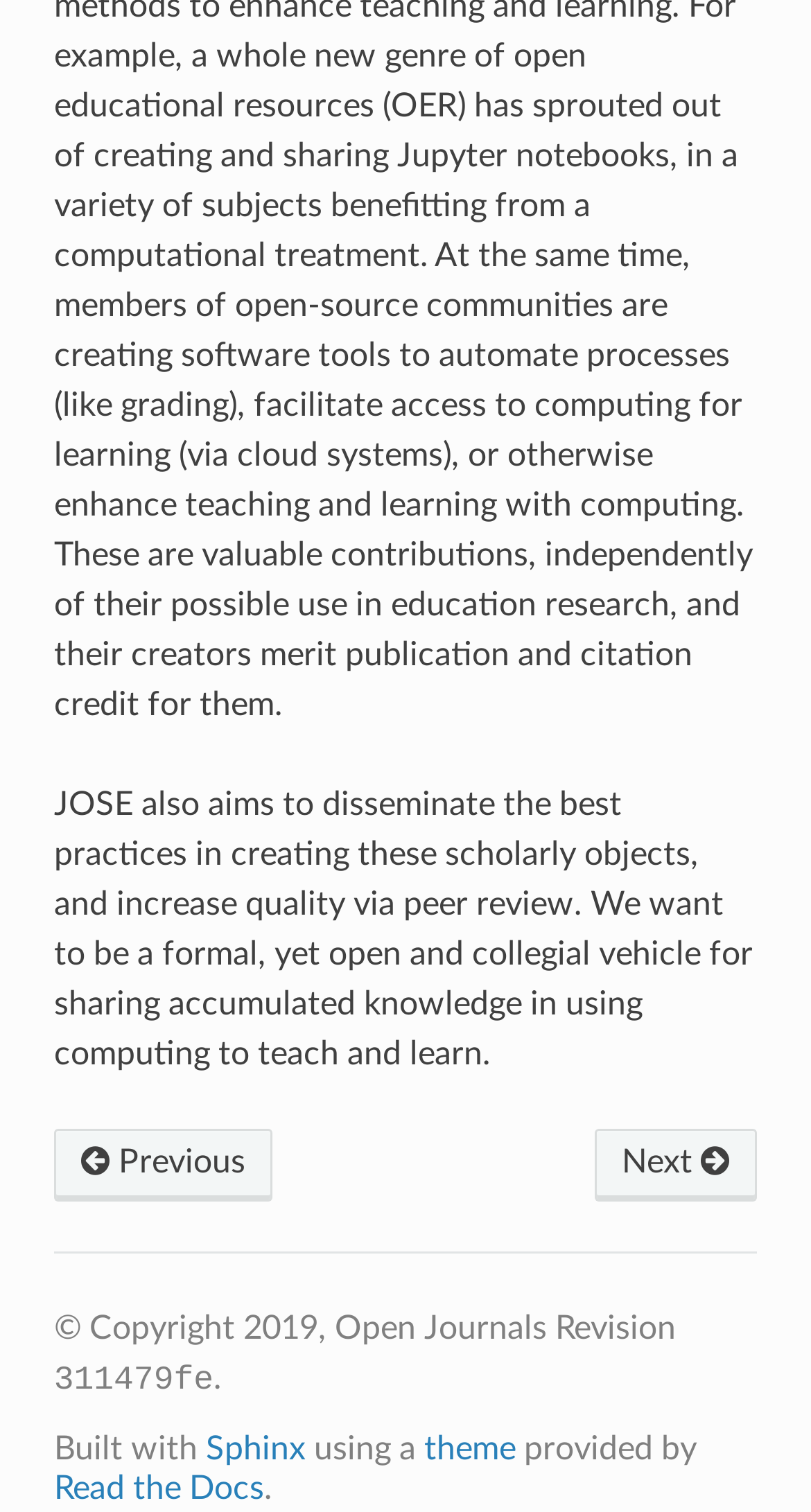Locate the bounding box coordinates of the UI element described by: "Contact Us". Provide the coordinates as four float numbers between 0 and 1, formatted as [left, top, right, bottom].

None